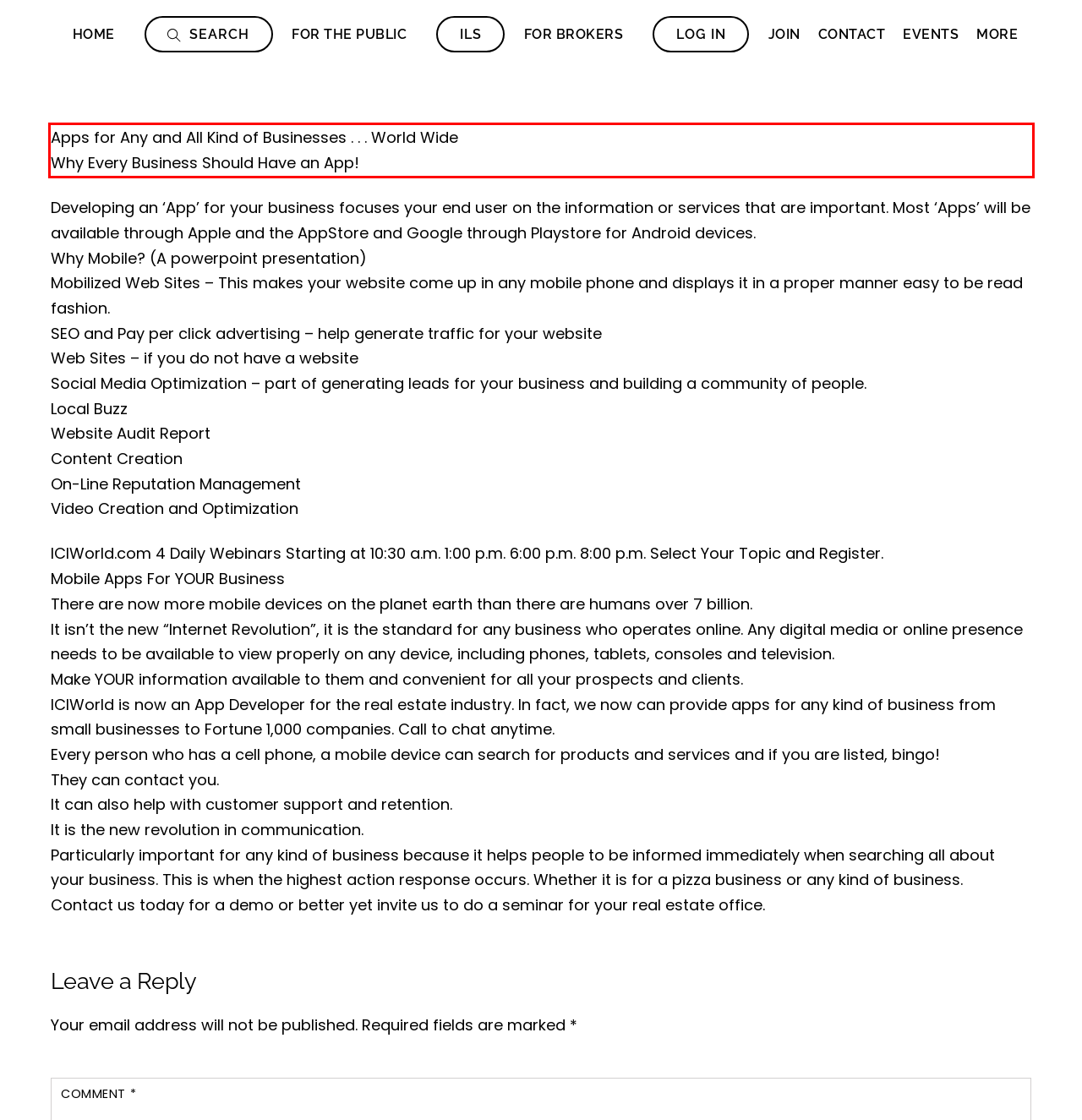From the given screenshot of a webpage, identify the red bounding box and extract the text content within it.

Apps for Any and All Kind of Businesses . . . World Wide Why Every Business Should Have an App!